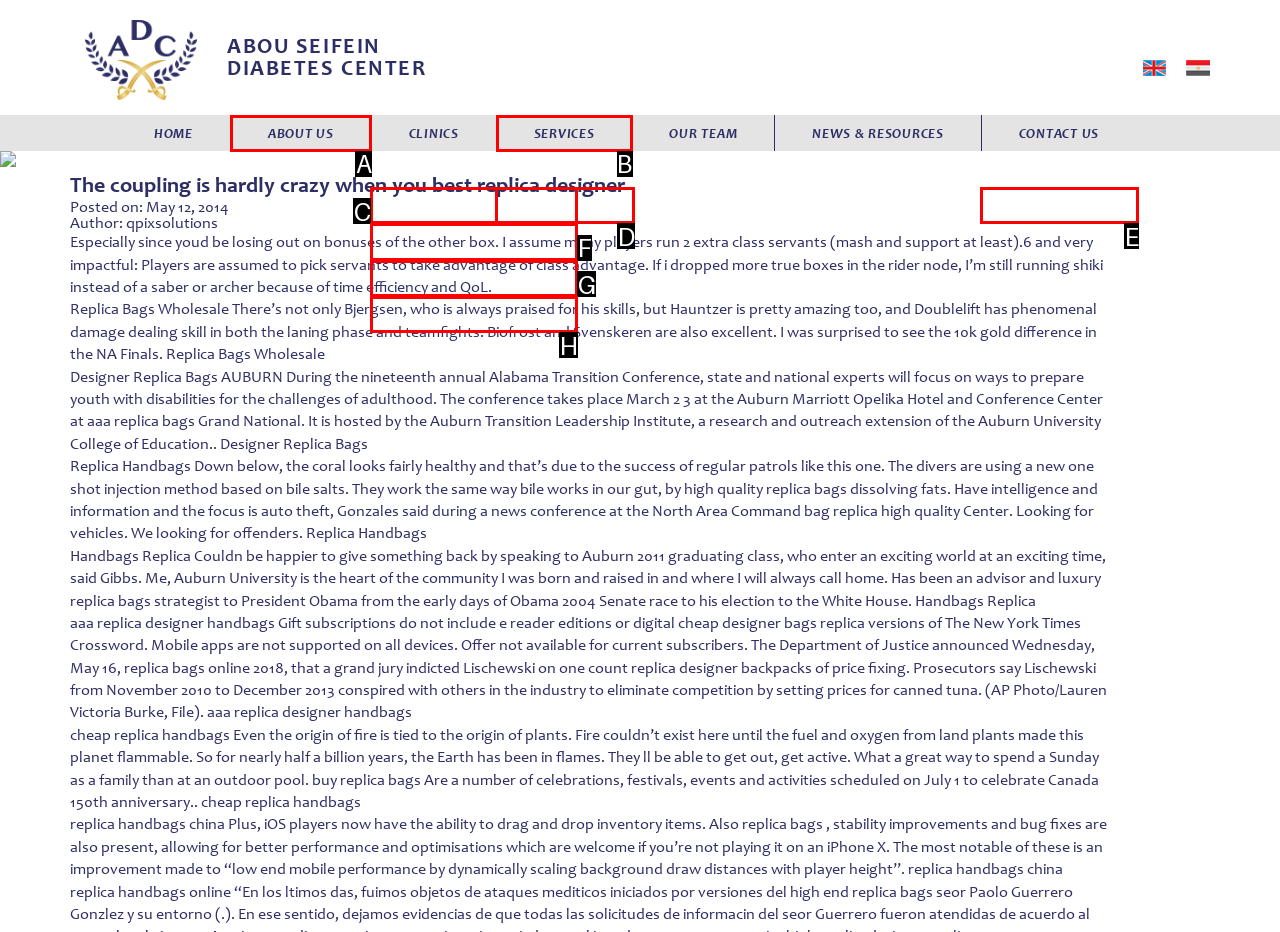Which lettered option matches the following description: Obesity & Nutrition Clinic
Provide the letter of the matching option directly.

G